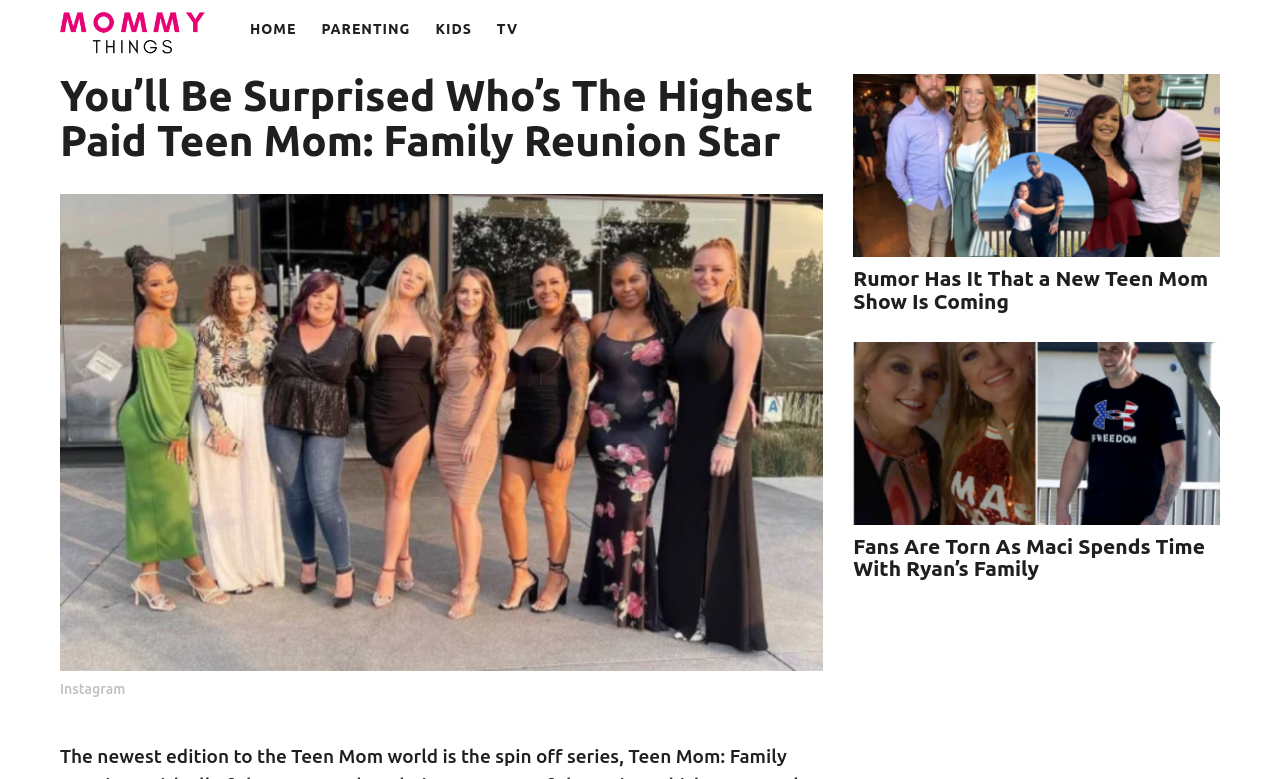By analyzing the image, answer the following question with a detailed response: What is the name of the author of the main article?

The author's name is mentioned in the main article heading, which says 'You’ll Be Surprised Who’s The Highest Paid Teen Mom: Family Reunion Star' by Erin Elizabeth.